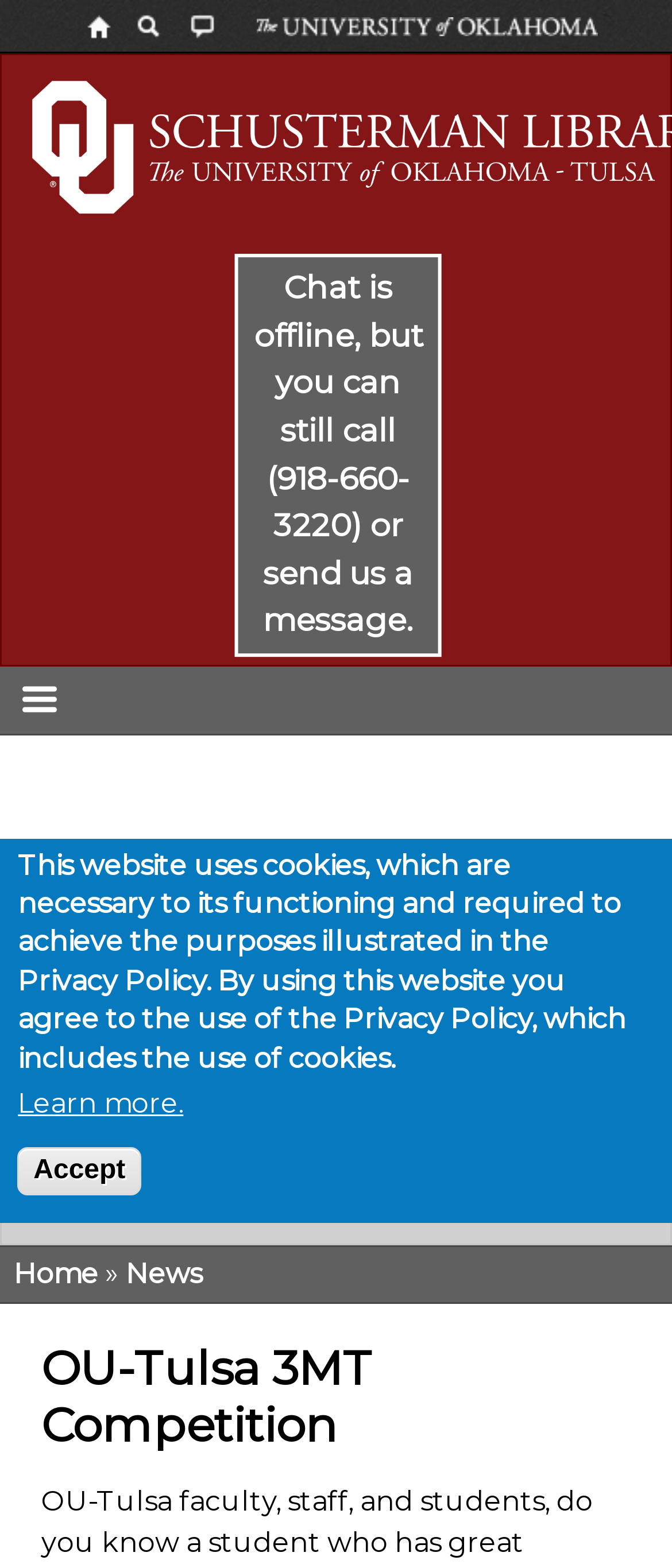Please specify the bounding box coordinates of the clickable section necessary to execute the following command: "Switch to OUHSC tab".

[0.201, 0.566, 0.472, 0.618]